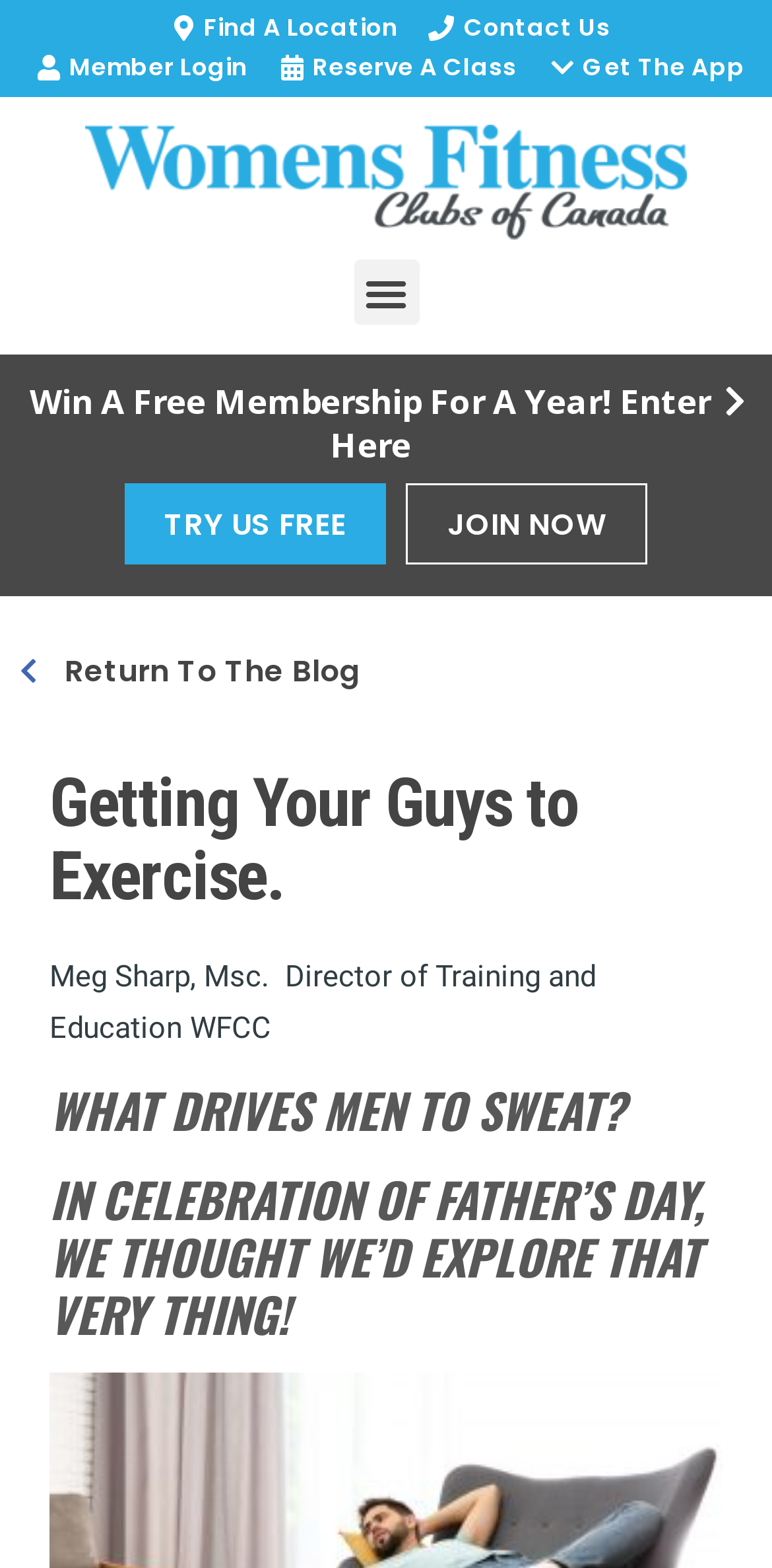Please specify the bounding box coordinates in the format (top-left x, top-left y, bottom-right x, bottom-right y), with values ranging from 0 to 1. Identify the bounding box for the UI component described as follows: Return to the Blog

[0.026, 0.412, 0.974, 0.444]